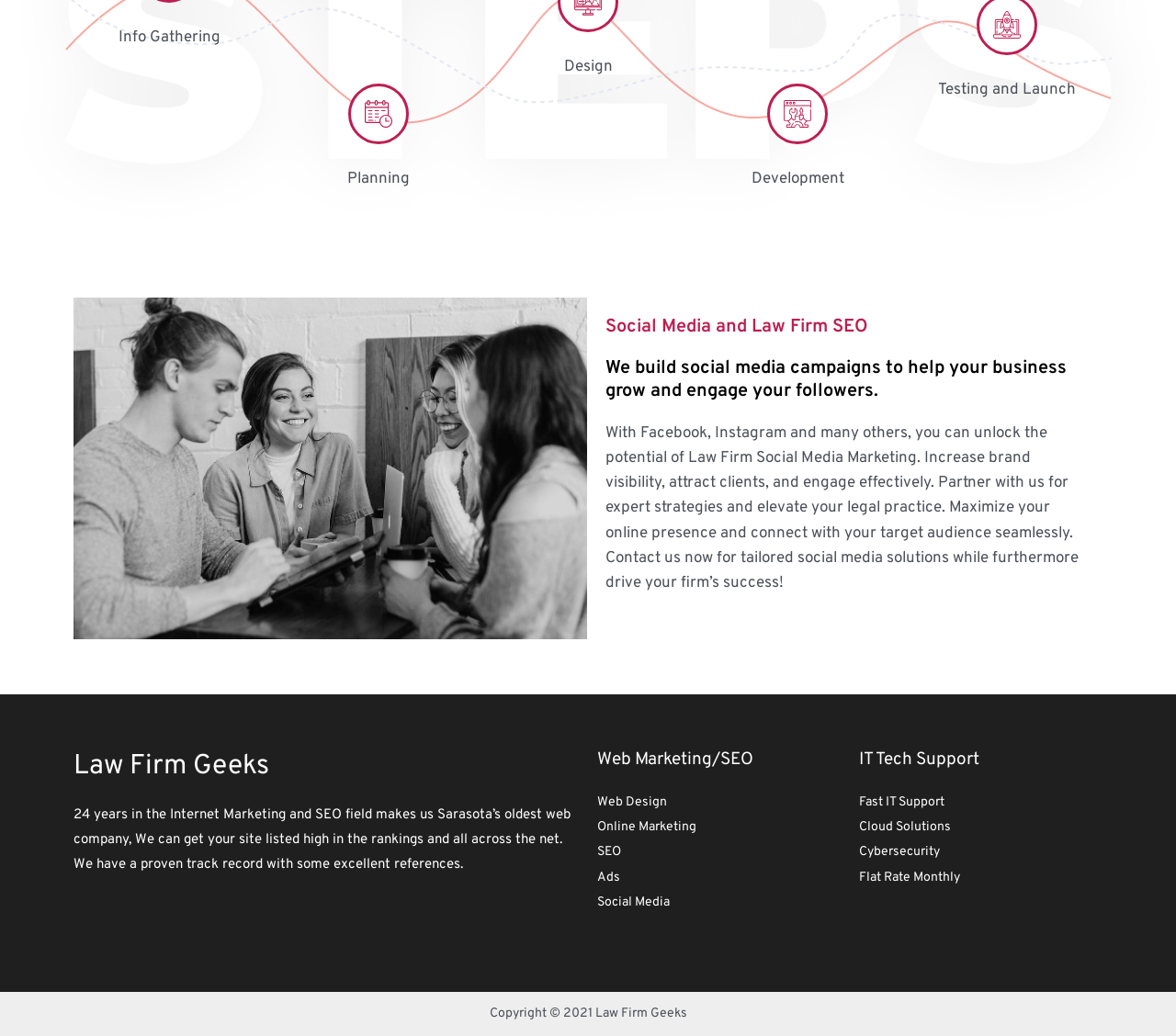What is the copyright year of the webpage?
Please give a detailed and elaborate explanation in response to the question.

The webpage has a copyright notice at the bottom, stating 'Copyright © 2021 Law Firm Geeks', indicating that the copyright year is 2021.